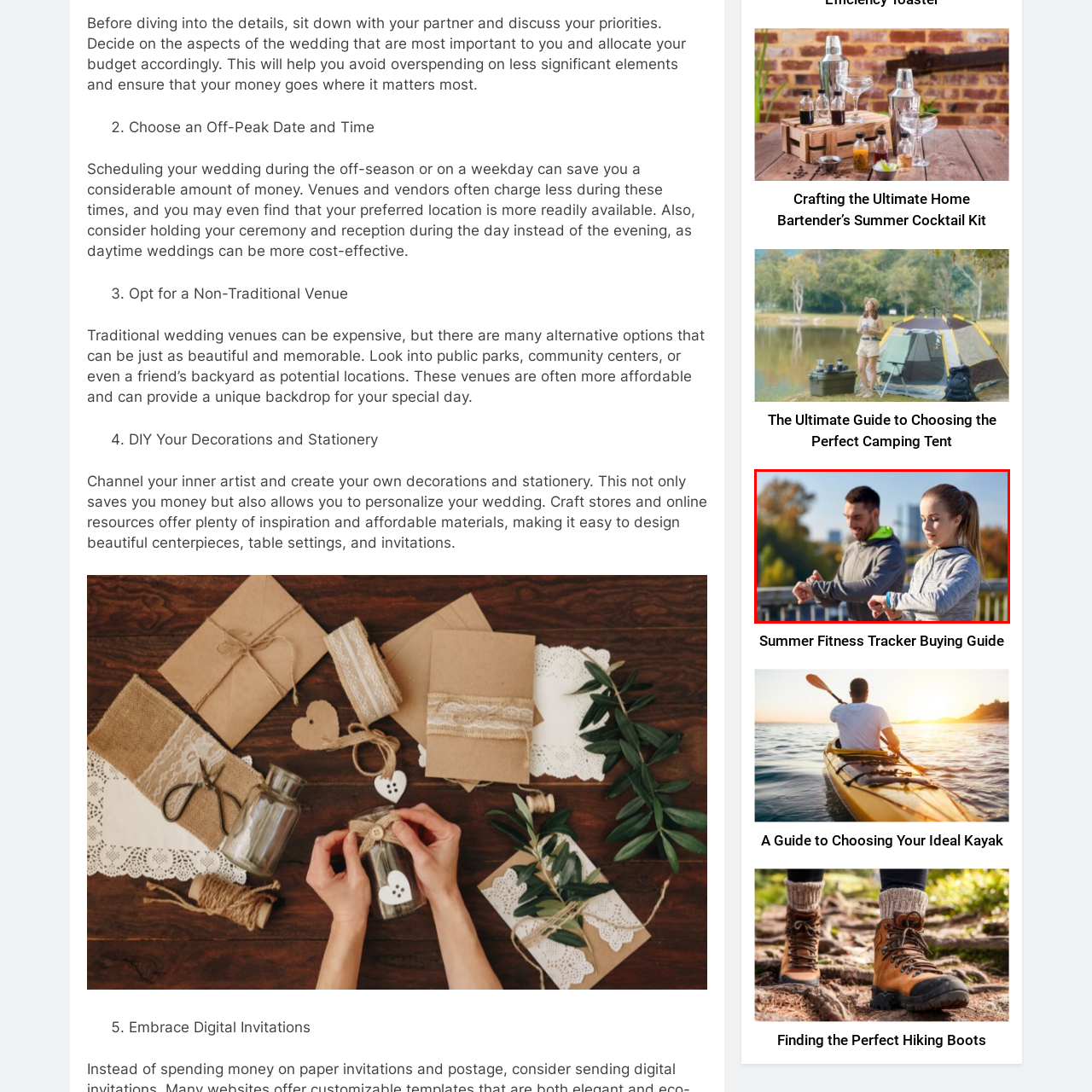What is the background of the image?  
Concentrate on the image marked with the red box and respond with a detailed answer that is fully based on the content of the image.

Although the main focus of the image is on the two people, the background of the image is blurred, but it appears to be urban buildings, which creates a contrast with the serene natural surroundings of the autumn foliage.